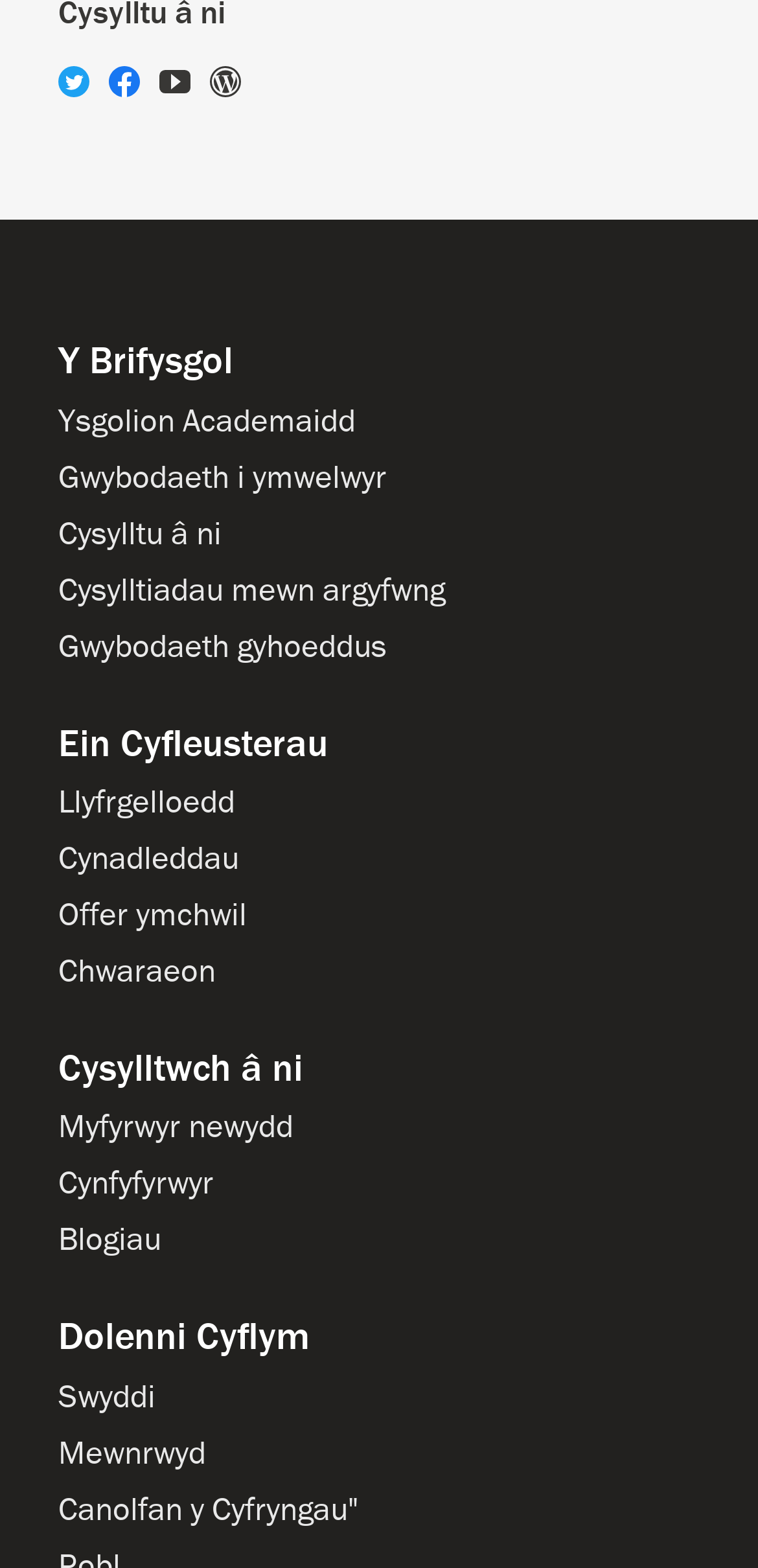Determine the bounding box coordinates of the section I need to click to execute the following instruction: "Explore Ysgolion Academaidd". Provide the coordinates as four float numbers between 0 and 1, i.e., [left, top, right, bottom].

[0.077, 0.256, 0.469, 0.281]